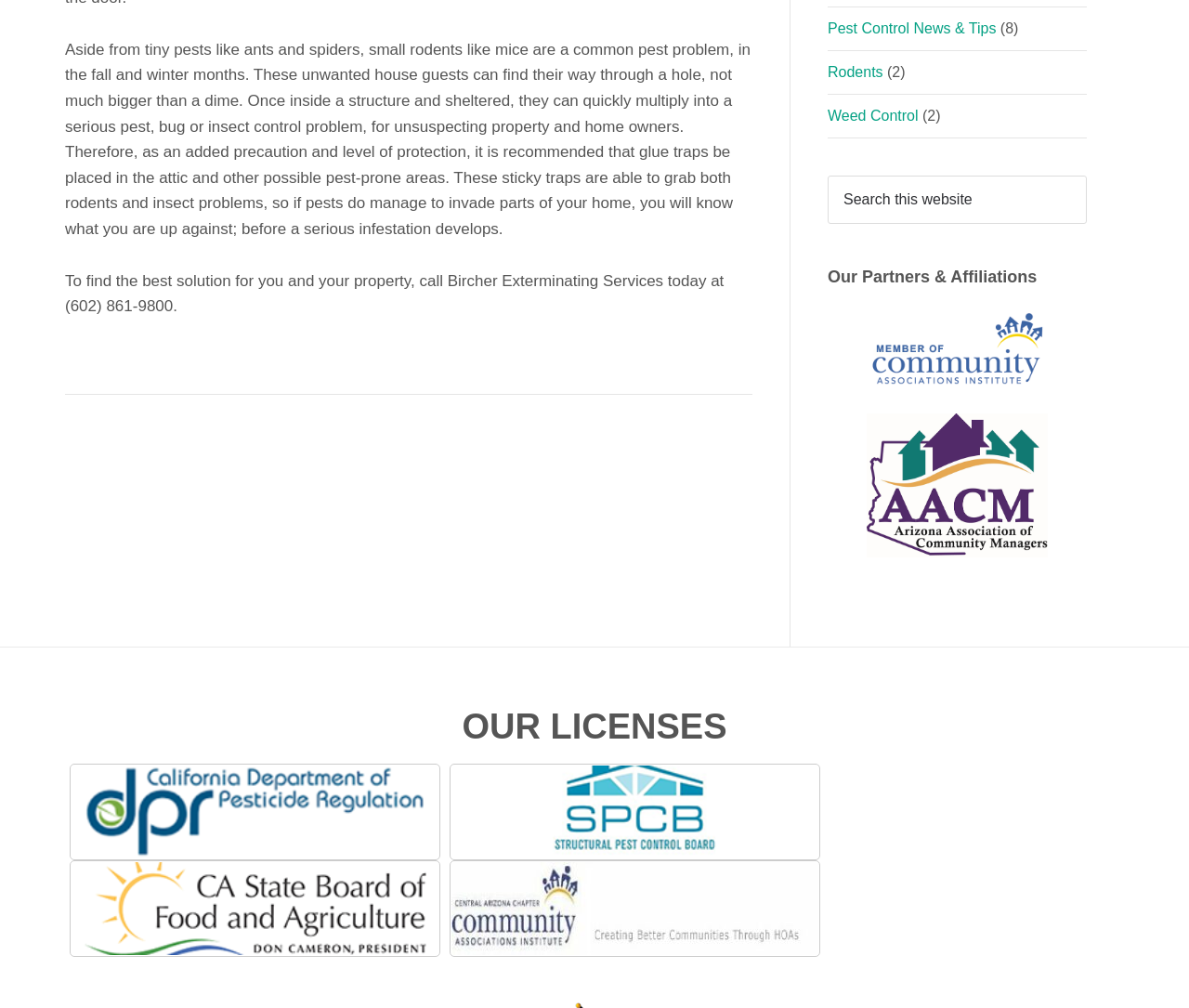Determine the bounding box of the UI component based on this description: "Weed Control". The bounding box coordinates should be four float values between 0 and 1, i.e., [left, top, right, bottom].

[0.696, 0.107, 0.772, 0.123]